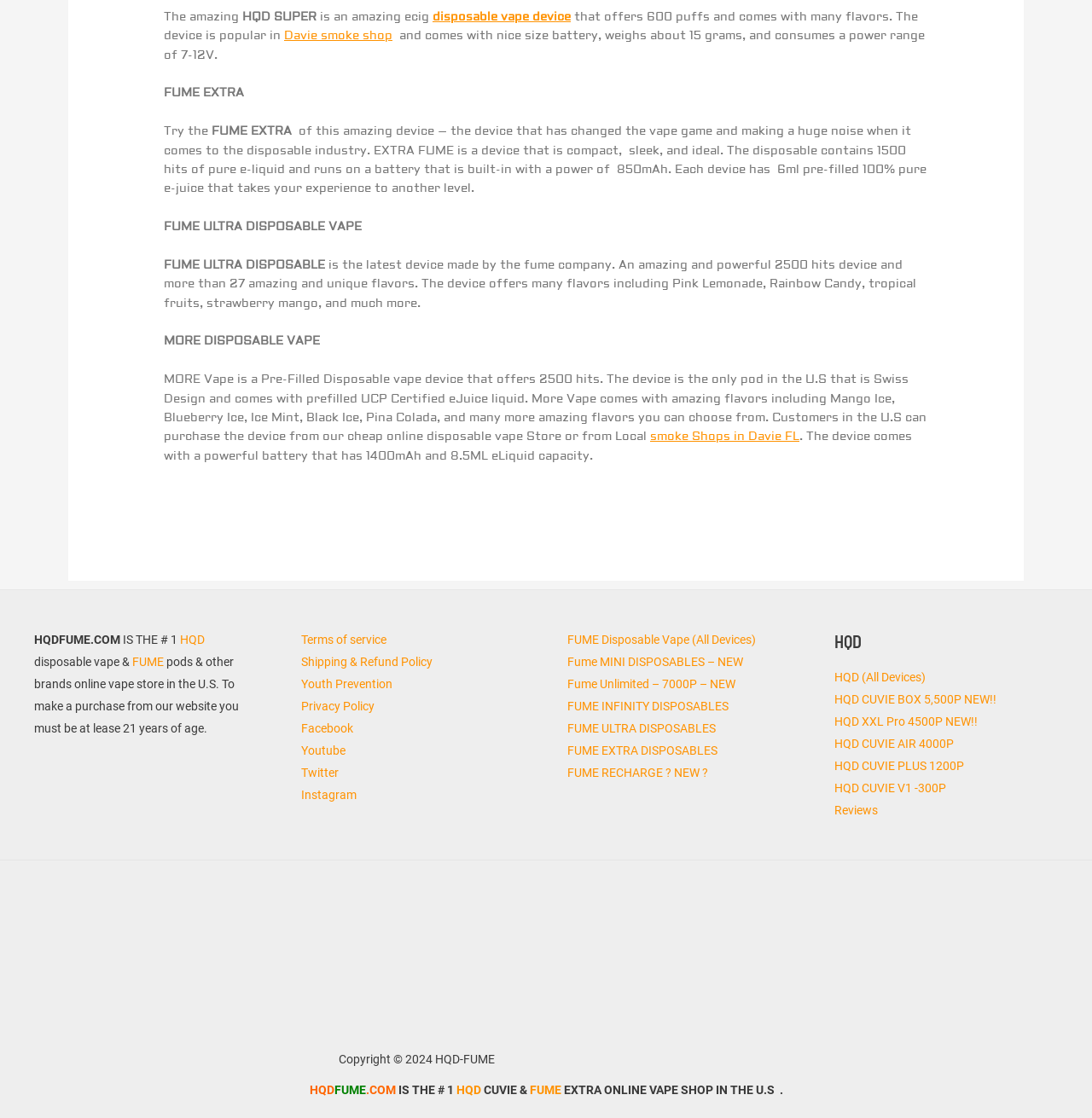Please locate the bounding box coordinates of the element that should be clicked to achieve the given instruction: "Click on the 'FUME EXTRA DISPOSABLES' link".

[0.52, 0.665, 0.657, 0.677]